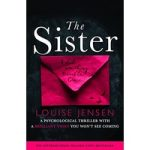Analyze the image and describe all the key elements you observe.

The image features the book cover of "The Sister" by Louise Jensen. This gripping psychological thriller showcases a striking design, with the title prominently displayed in bold white text at the top, set against a dark background. In the center of the cover, a vibrant pink envelope symbolizes secrets and mystery, capturing the viewer's attention. Below the envelope, the author’s name, Louise Jensen, is featured in a bold, clear font, indicating her as the creator of this compelling narrative. The tagline beneath promises an intricate plot twist that readers won't see coming, further enticing potential readers to explore the story within. This cover art effectively conveys the suspenseful themes typical of a psychological thriller, appealing to fans of the genre.